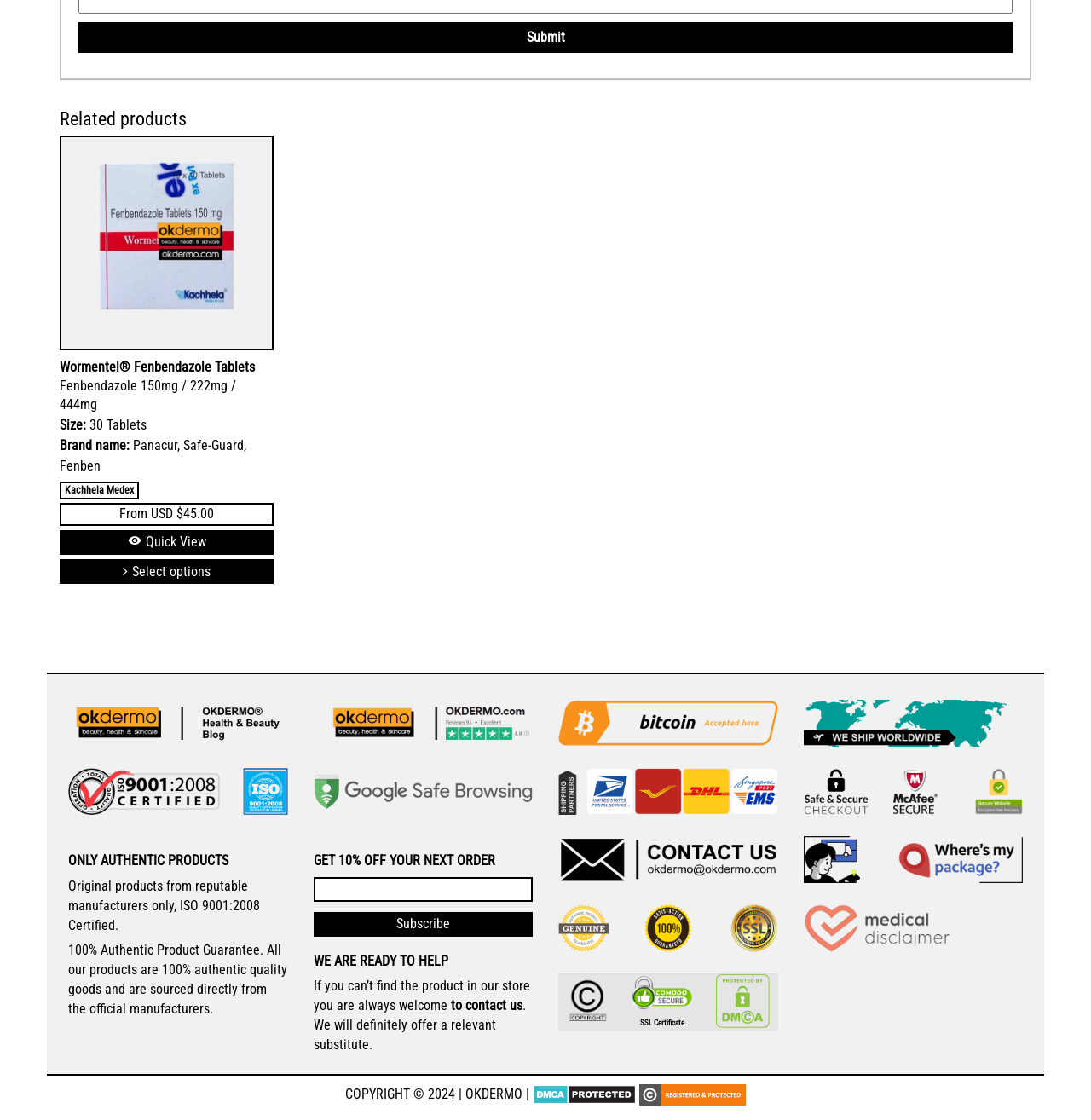Find the bounding box coordinates of the clickable area required to complete the following action: "Click the 'Submit' button".

[0.072, 0.02, 0.928, 0.047]